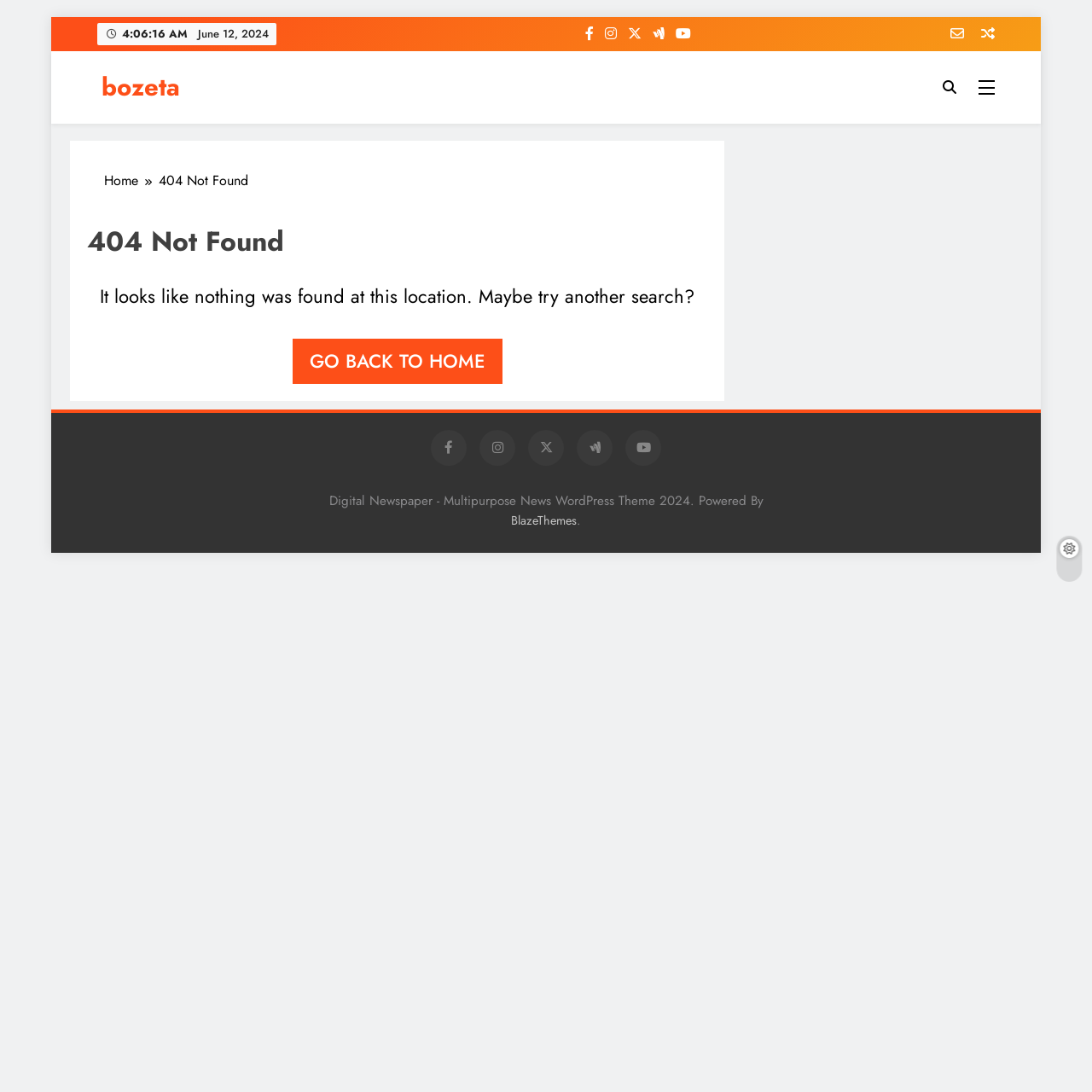Provide the bounding box coordinates in the format (top-left x, top-left y, bottom-right x, bottom-right y). All values are floating point numbers between 0 and 1. Determine the bounding box coordinate of the UI element described as: Go back to home

[0.268, 0.31, 0.46, 0.352]